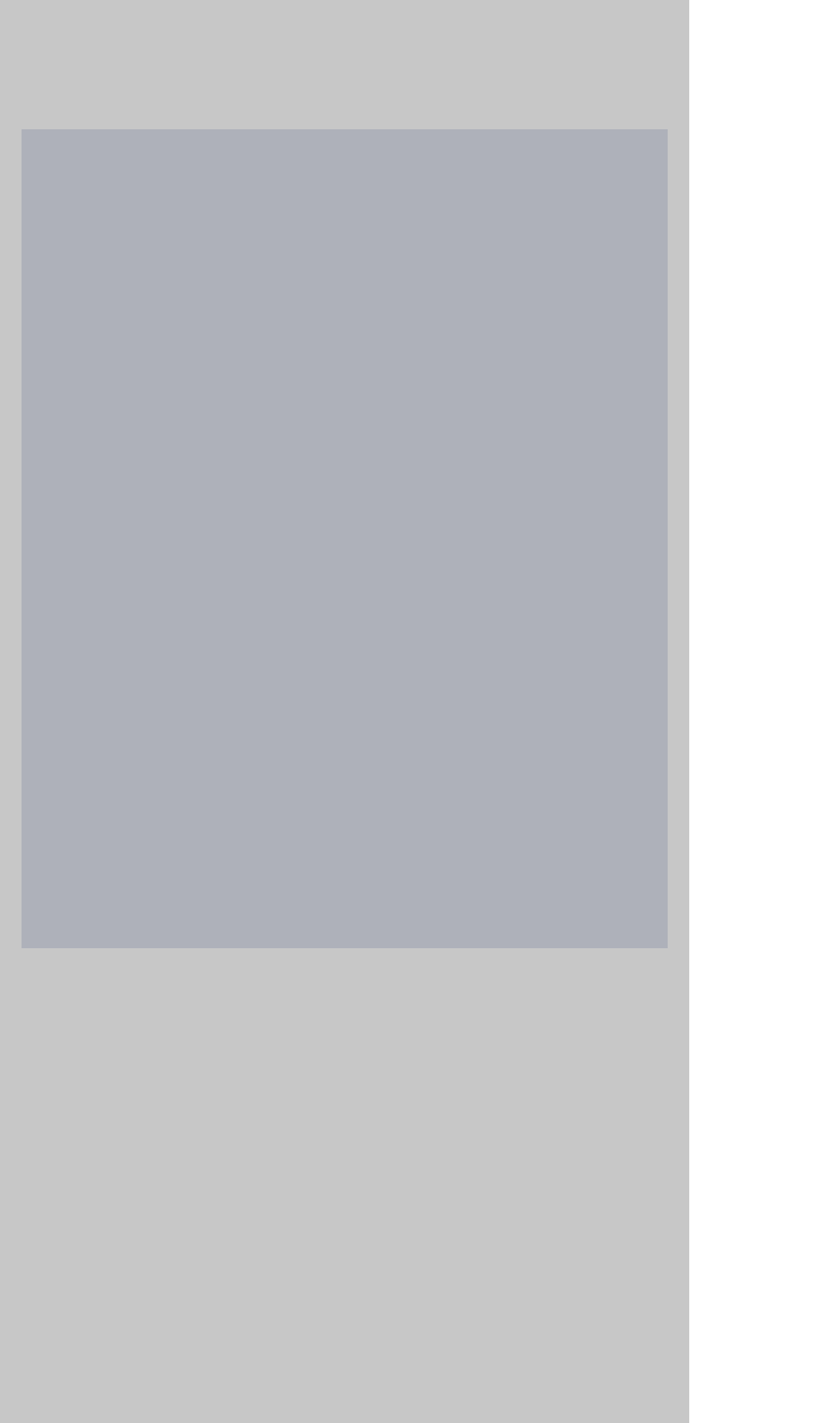Determine the bounding box for the UI element that matches this description: "name="email" placeholder="Email"".

[0.067, 0.26, 0.754, 0.324]